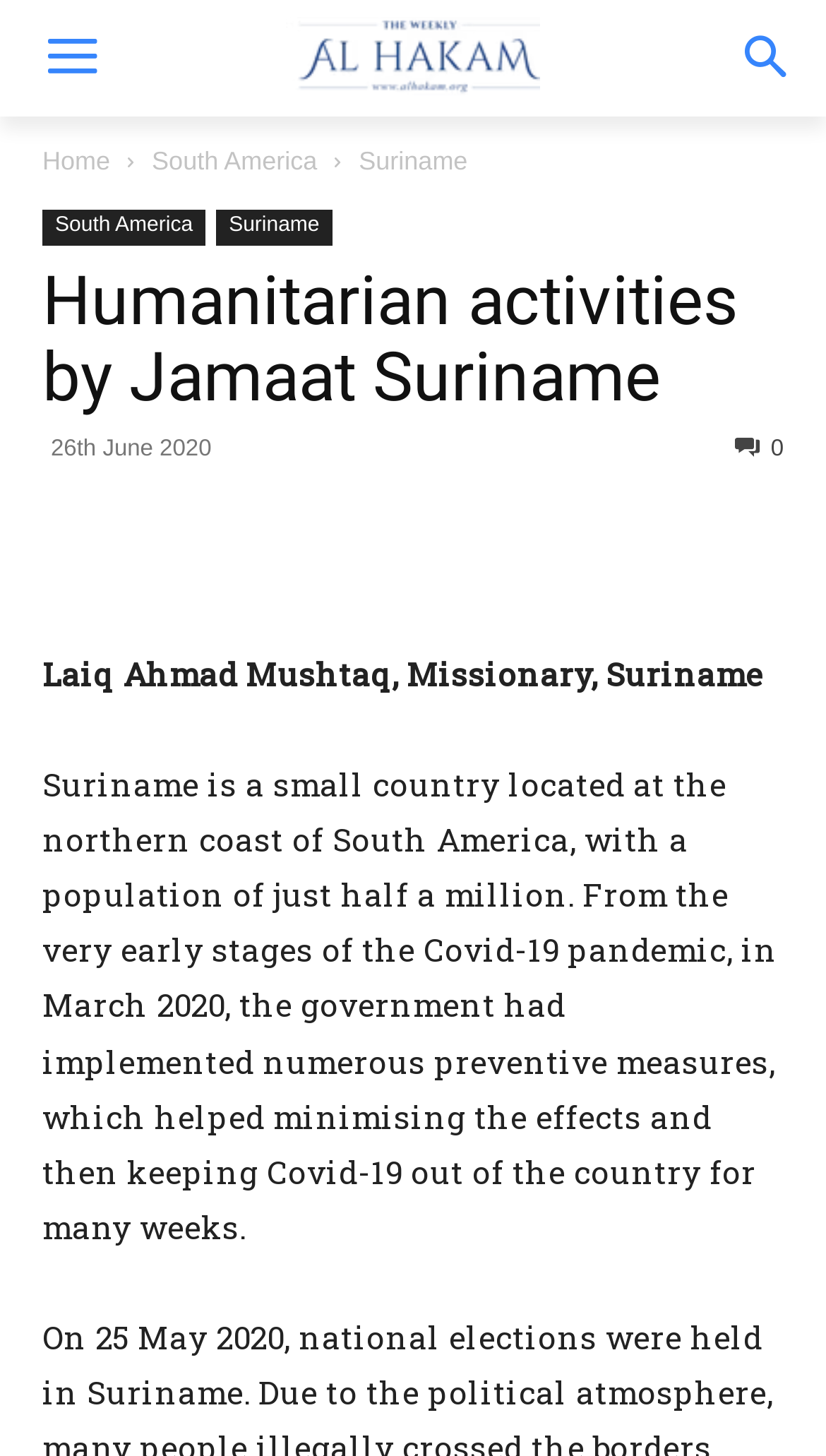Respond to the question below with a single word or phrase:
How many links are present in the top navigation bar?

3